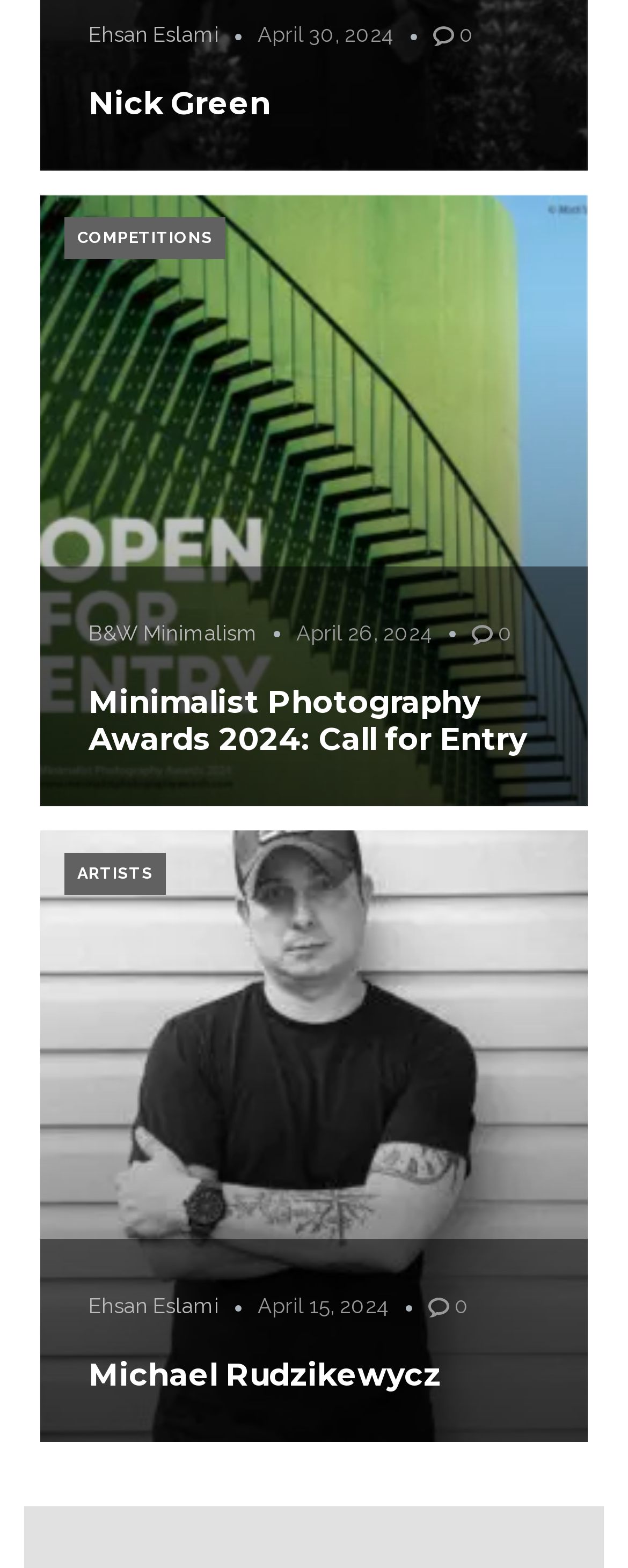How many links are there on the webpage?
Using the image, answer in one word or phrase.

9